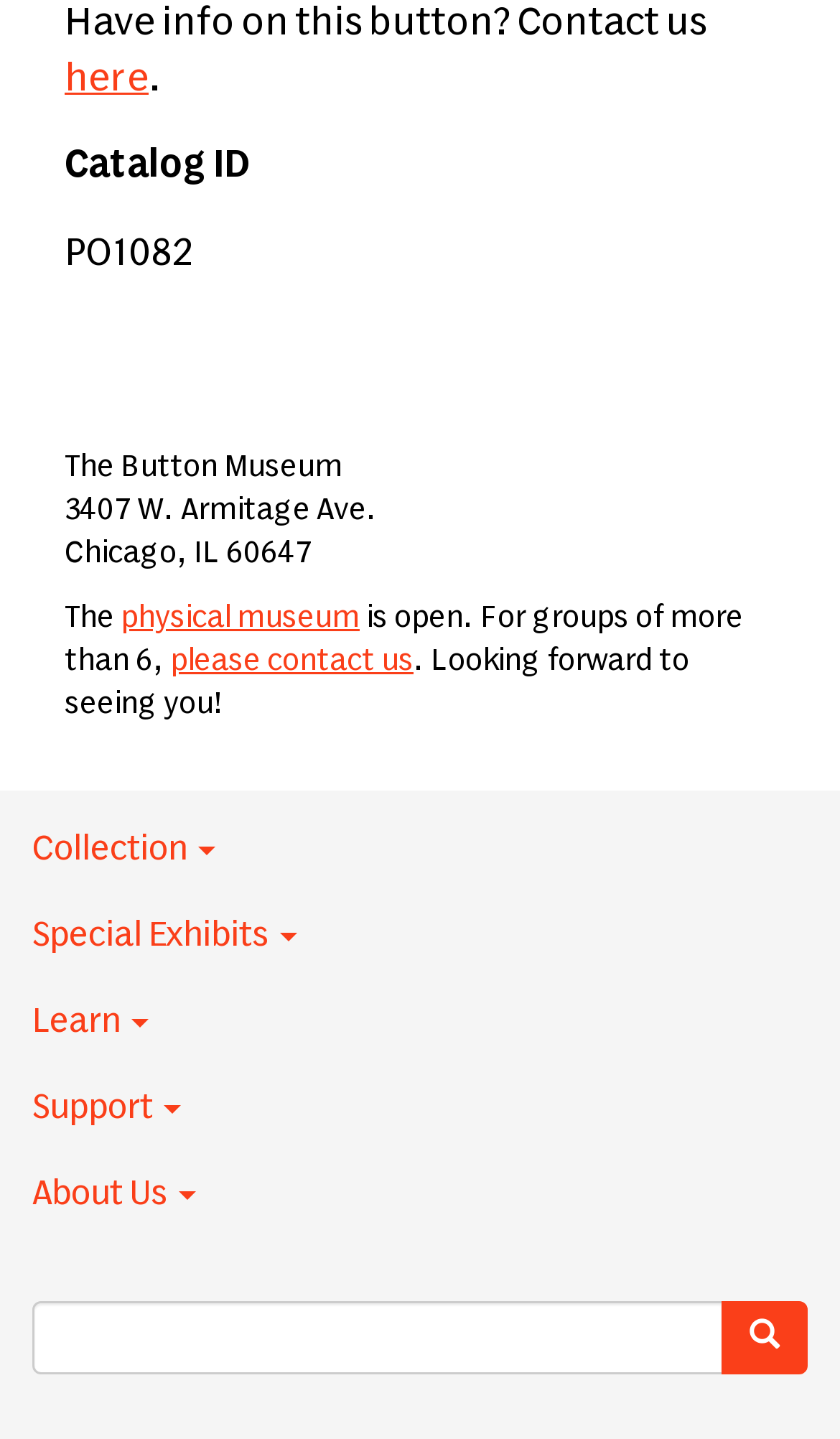Answer the question briefly using a single word or phrase: 
What is the catalog ID?

PO1082